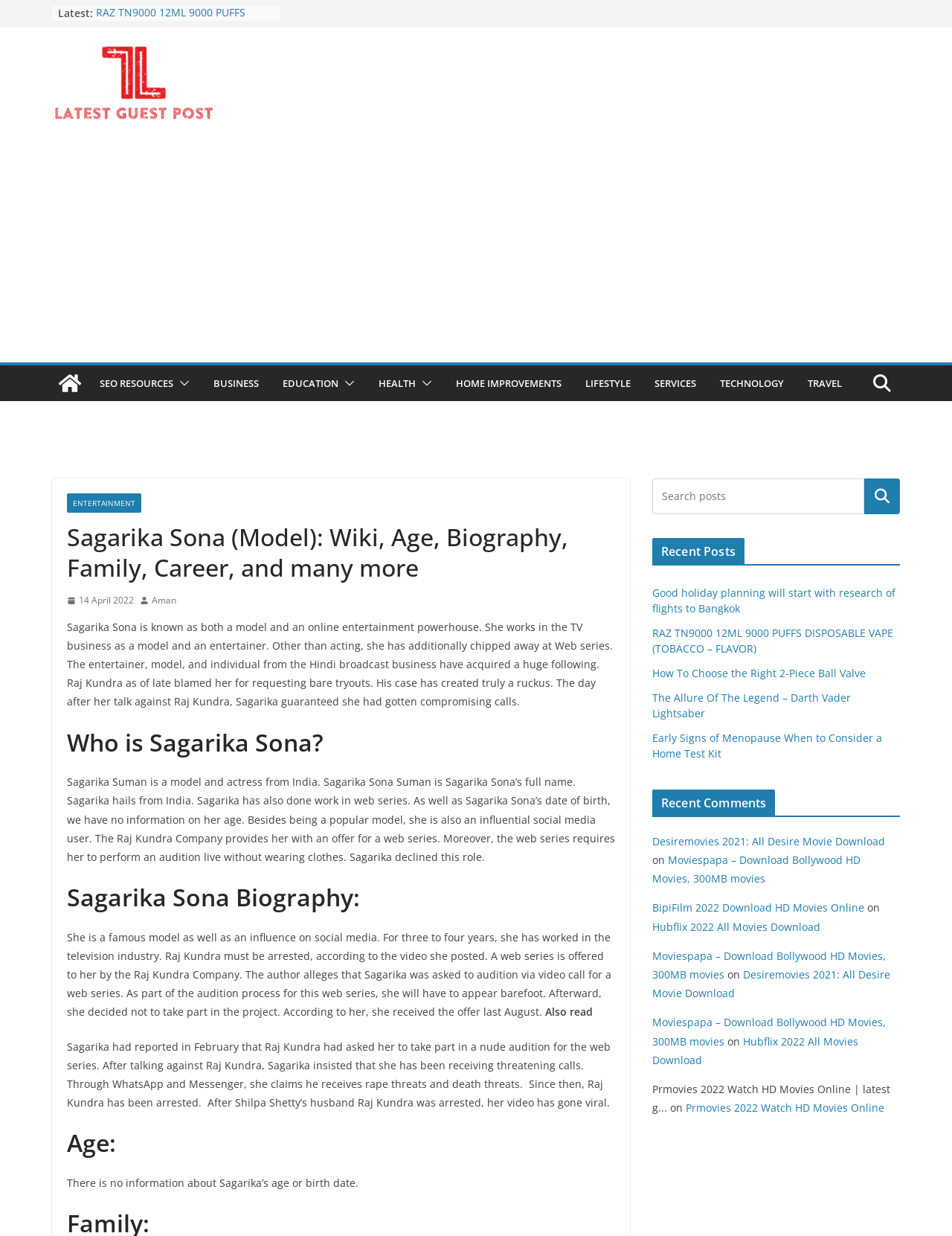Identify the bounding box coordinates of the area you need to click to perform the following instruction: "click on the 'BUSINESS' link".

[0.224, 0.302, 0.272, 0.318]